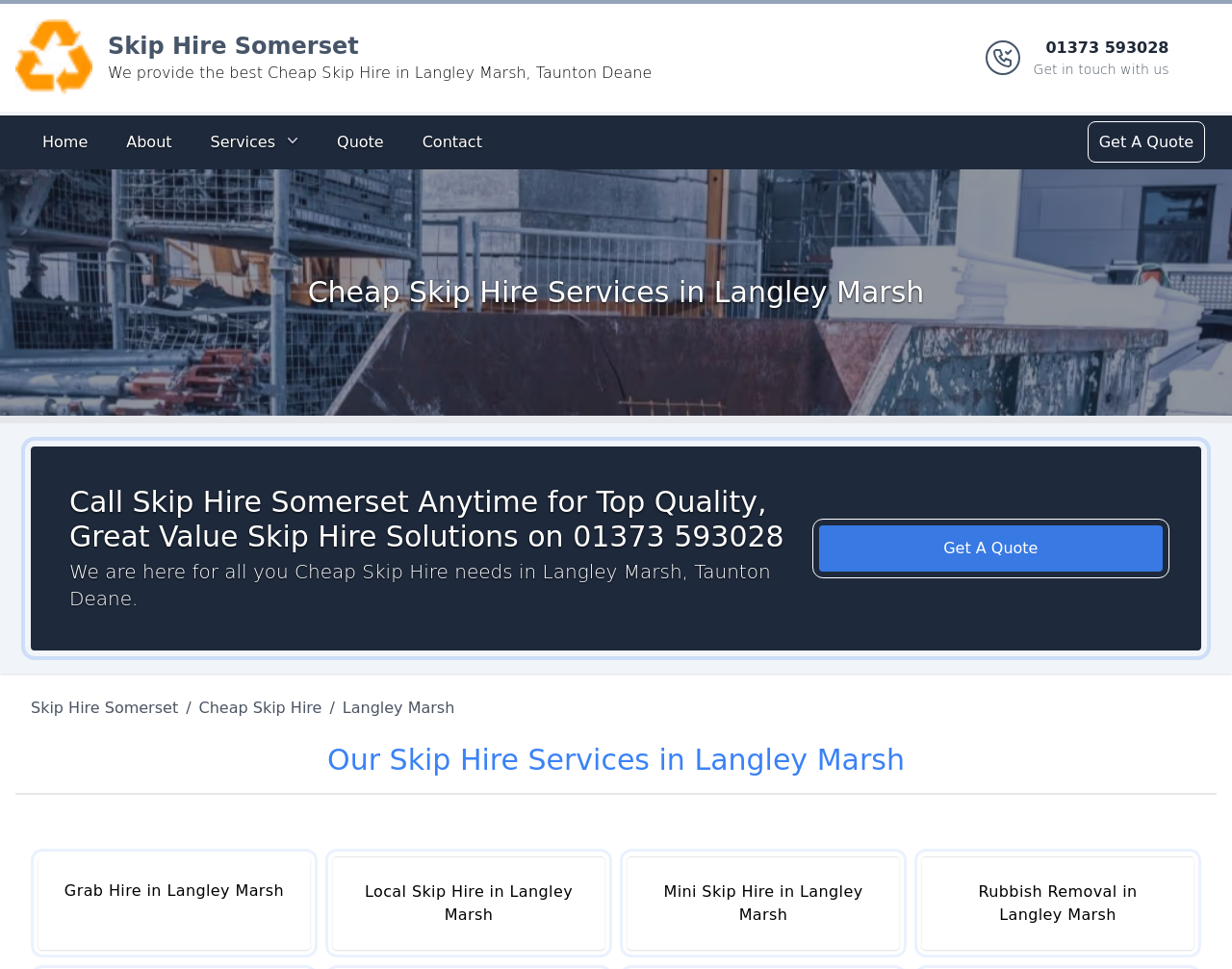Please analyze the image and give a detailed answer to the question:
Where is the company located?

The company is located in Langley Marsh, Taunton Deane, as mentioned in the top section of the webpage, 'Cheap Skip Hire in Langley Marsh, Taunton Deane | Skip Hire Somerset', and also in the middle section, 'We are here for all you Cheap Skip Hire needs in Langley Marsh, Taunton Deane'.